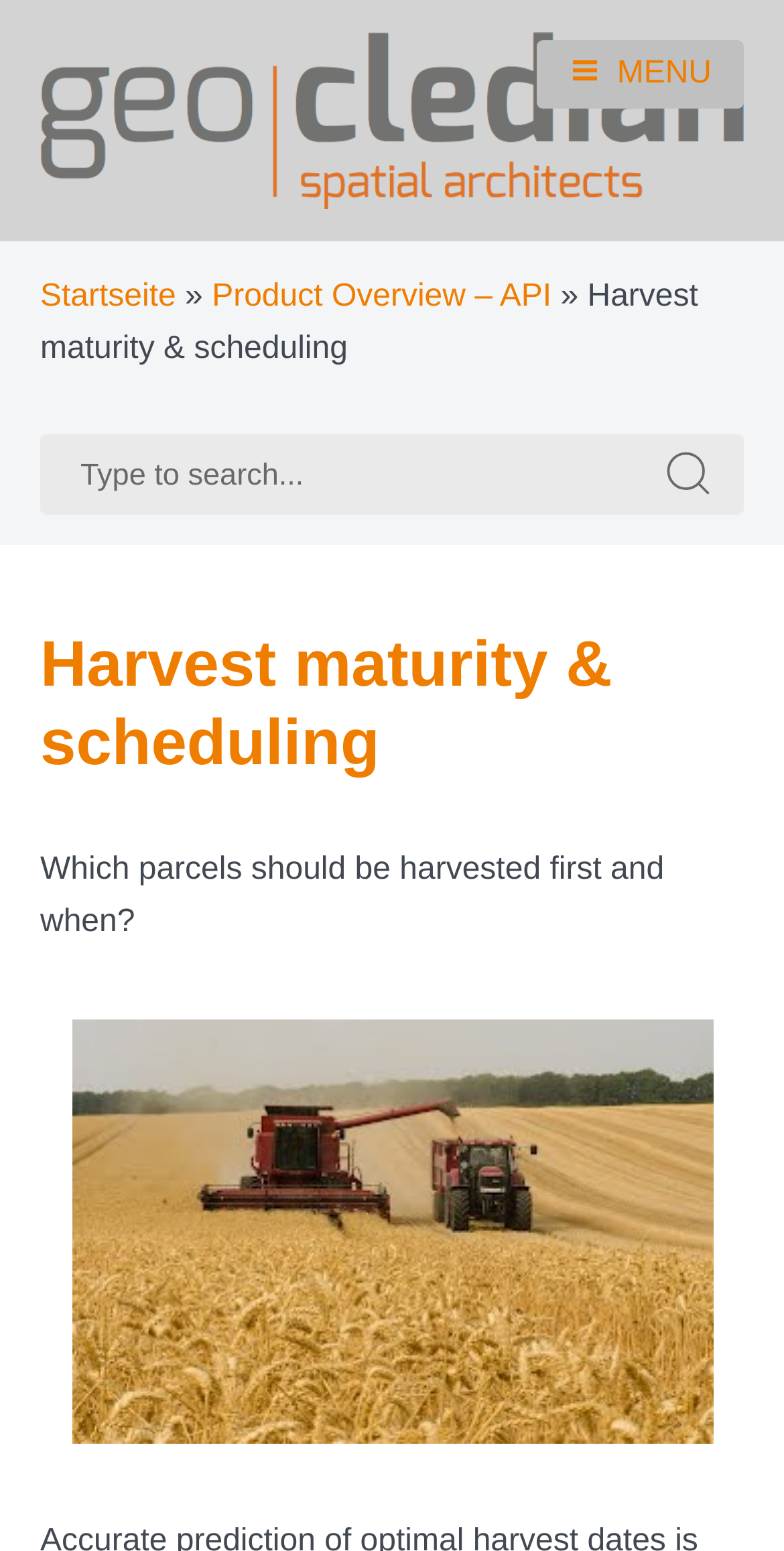Provide a short answer using a single word or phrase for the following question: 
What is the purpose of the search box?

To search for something